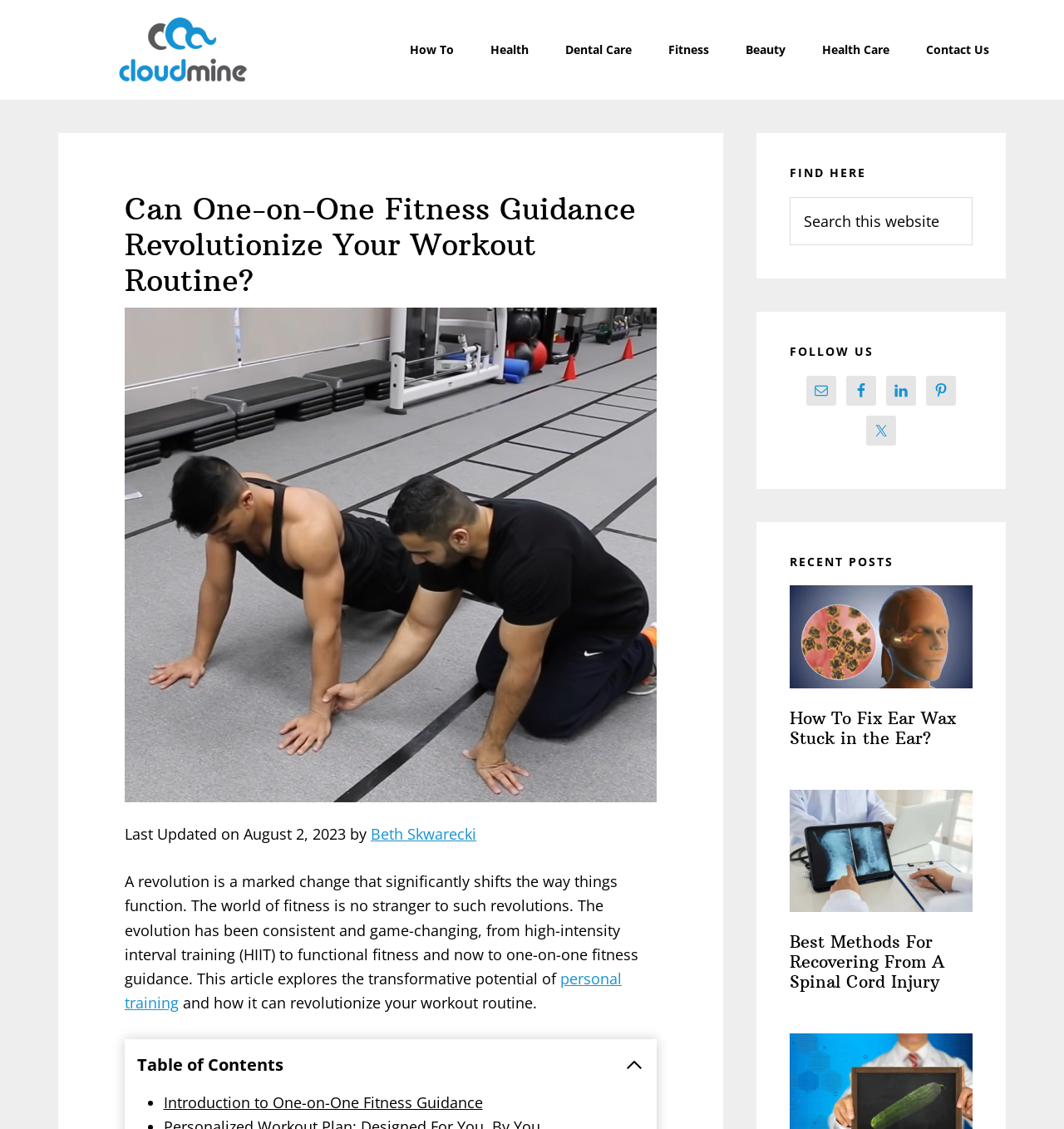Provide a comprehensive description of the webpage.

This webpage is an article about the transformative potential of personal training and how fitness guidance can revolutionize one's workout routine. At the top, there are links to skip to main content and primary sidebar. The website's logo, "CloudMineInc", is located at the top left, followed by a navigation menu with links to "How To", "Health", "Dental Care", "Fitness", "Beauty", "Health Care", and "Contact Us".

Below the navigation menu, there is a header section with a heading that matches the title of the article. Next to the heading, there is an image related to the article. The author's name, "Beth Skwarecki", is mentioned below the image, along with the date the article was last updated.

The main content of the article is divided into sections, with a table of contents button at the top right. The article explores the concept of revolution in the fitness world and how personal training can transform one's workout routine. There are links to related topics, such as "Introduction to One-on-One Fitness Guidance", throughout the article.

On the right side of the page, there is a primary sidebar with several sections. The first section is a search bar with a heading "FIND HERE". Below the search bar, there are links to follow the website on social media platforms, including Email, Facebook, LinkedIn, Pinterest, and Twitter.

The next section in the sidebar is "RECENT POSTS", which lists two recent articles: "How To Fix Ear Wax Stuck in the Ear?" and "Best Methods For Recovering From A Spinal Cord Injury". Each article has a heading and a link to read more.